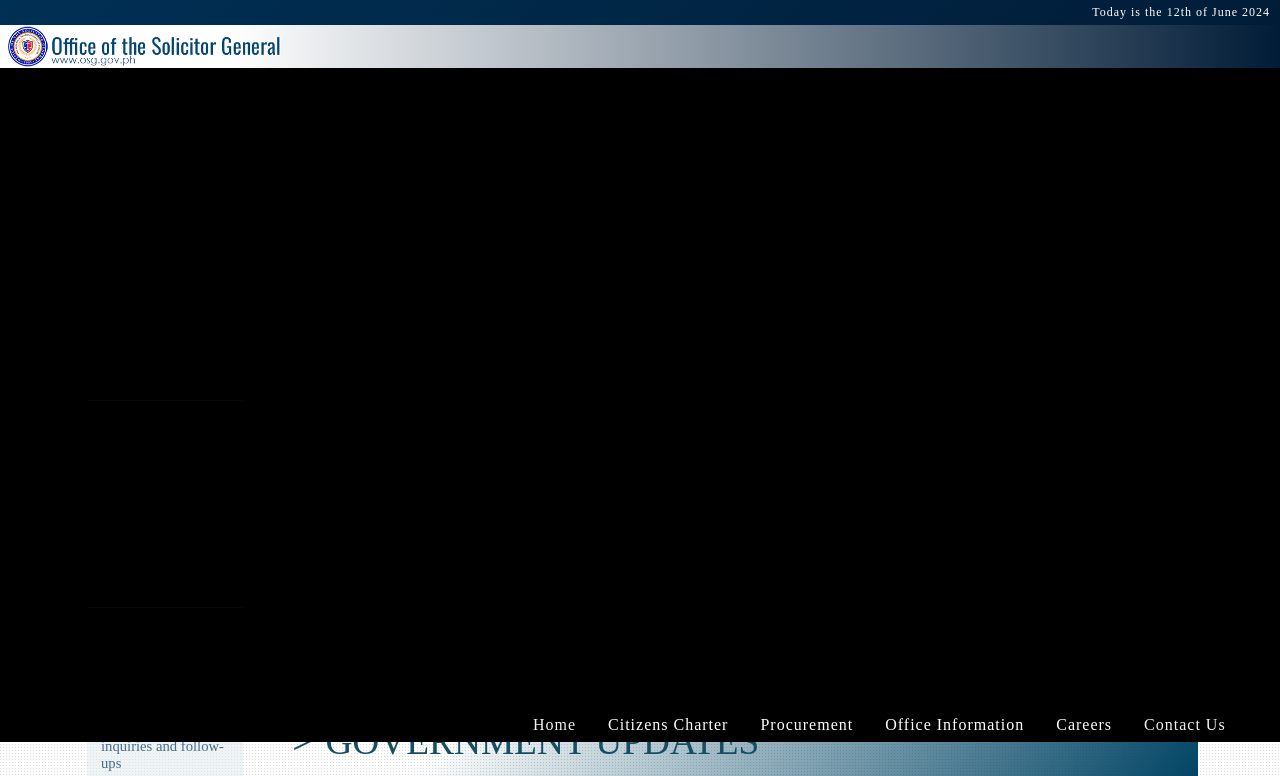Identify the bounding box coordinates of the region that needs to be clicked to carry out this instruction: "Open the Transparency Seal logo". Provide these coordinates as four float numbers ranging from 0 to 1, i.e., [left, top, right, bottom].

[0.086, 0.399, 0.172, 0.42]